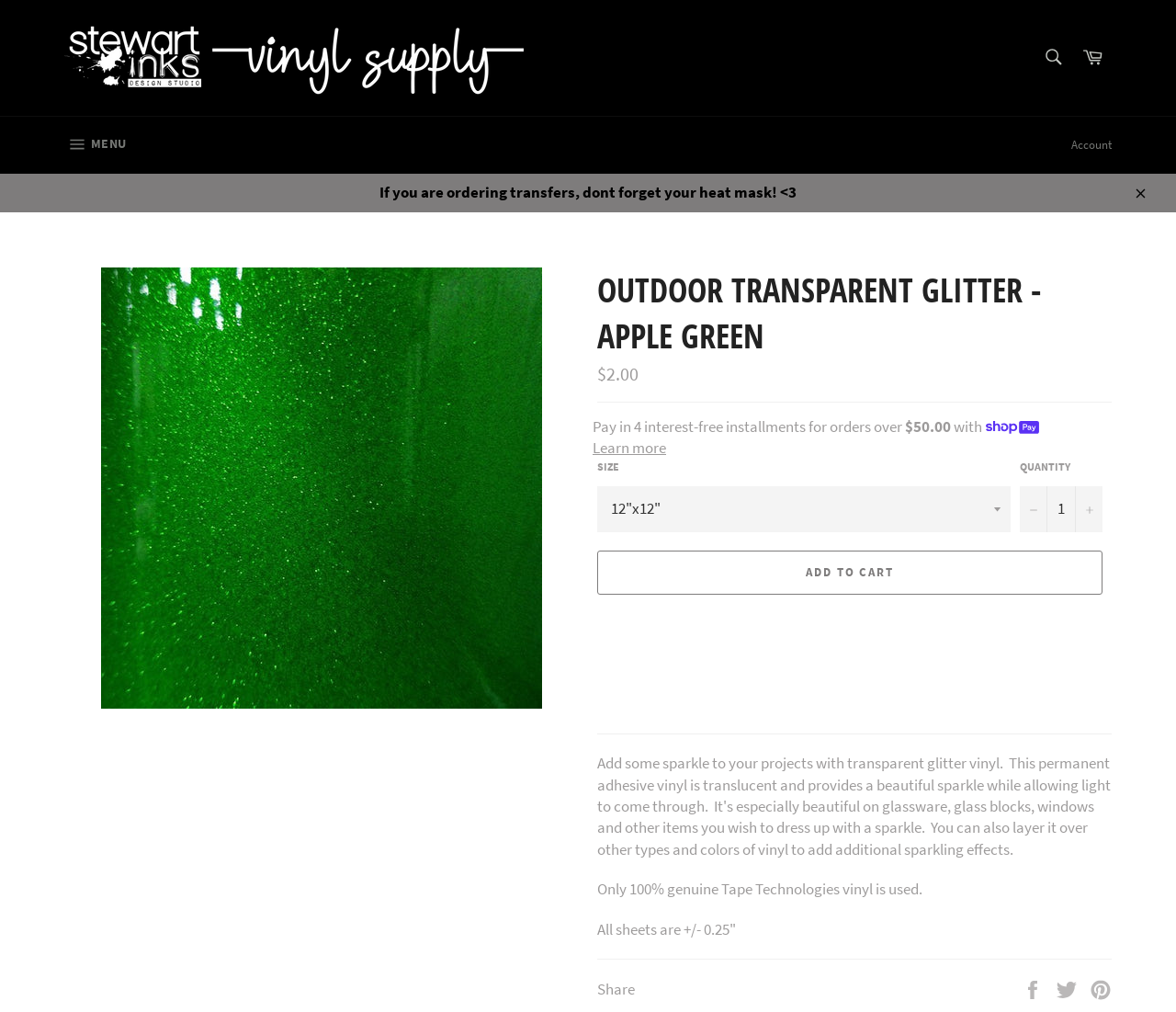What is the name of the product on this page?
Provide an in-depth and detailed answer to the question.

I determined the answer by looking at the heading element with the text 'OUTDOOR TRANSPARENT GLITTER - APPLE GREEN' which is a prominent element on the page, indicating that it is the name of the product being displayed.